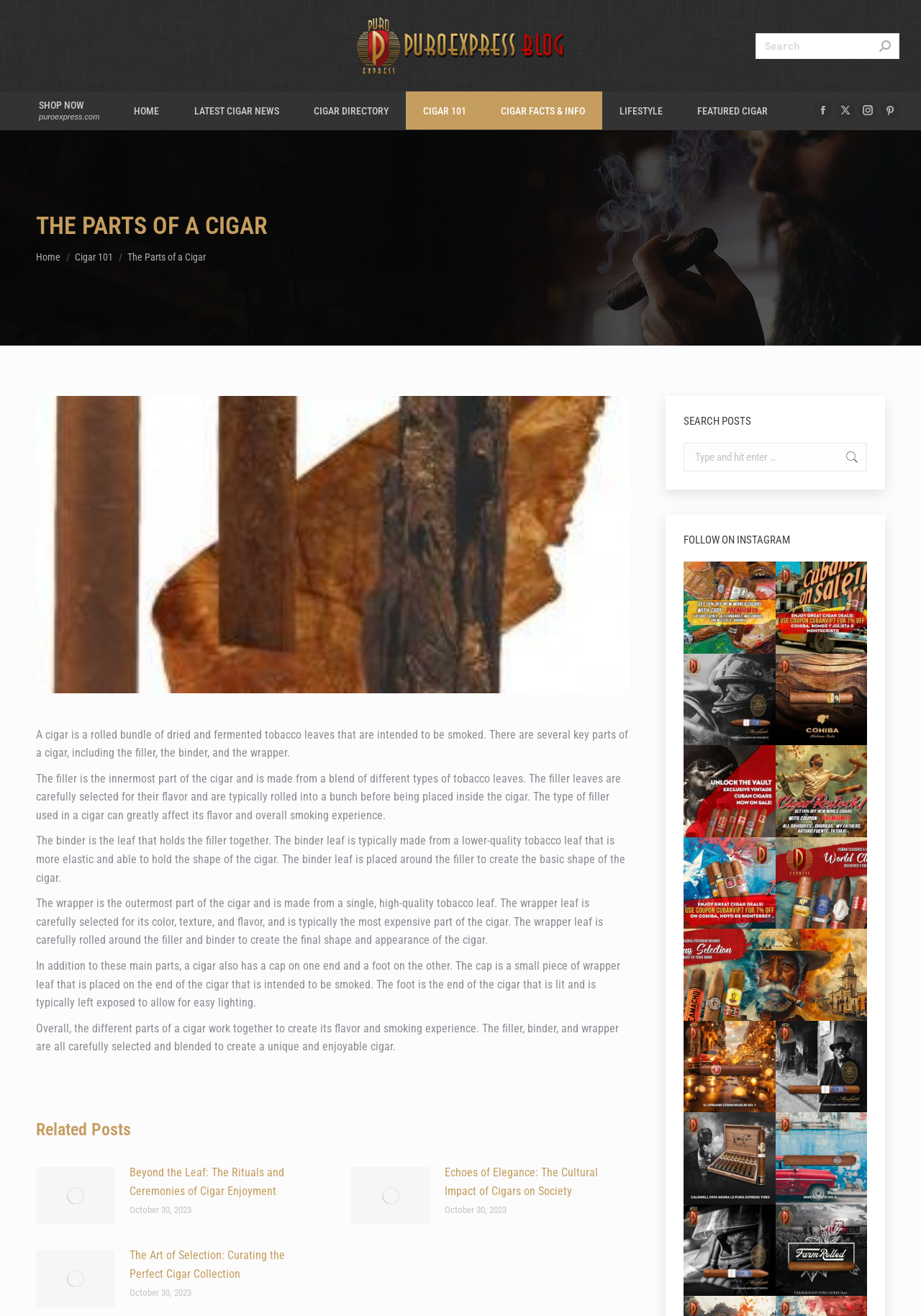Please specify the bounding box coordinates in the format (top-left x, top-left y, bottom-right x, bottom-right y), with all values as floating point numbers between 0 and 1. Identify the bounding box of the UI element described by: Home

[0.039, 0.191, 0.066, 0.2]